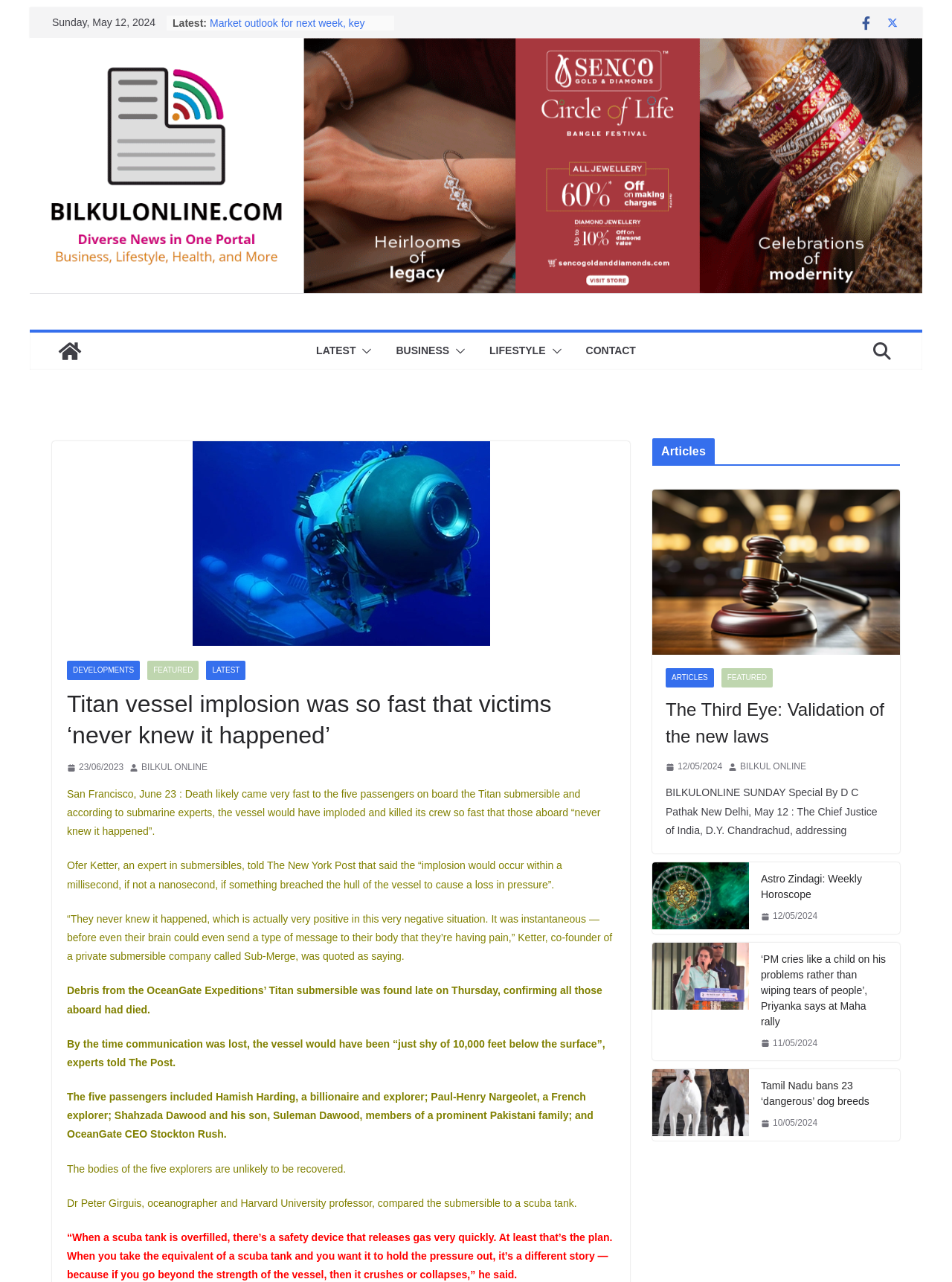Determine the bounding box coordinates of the clickable element to achieve the following action: 'Go to the business section'. Provide the coordinates as four float values between 0 and 1, formatted as [left, top, right, bottom].

[0.416, 0.265, 0.472, 0.283]